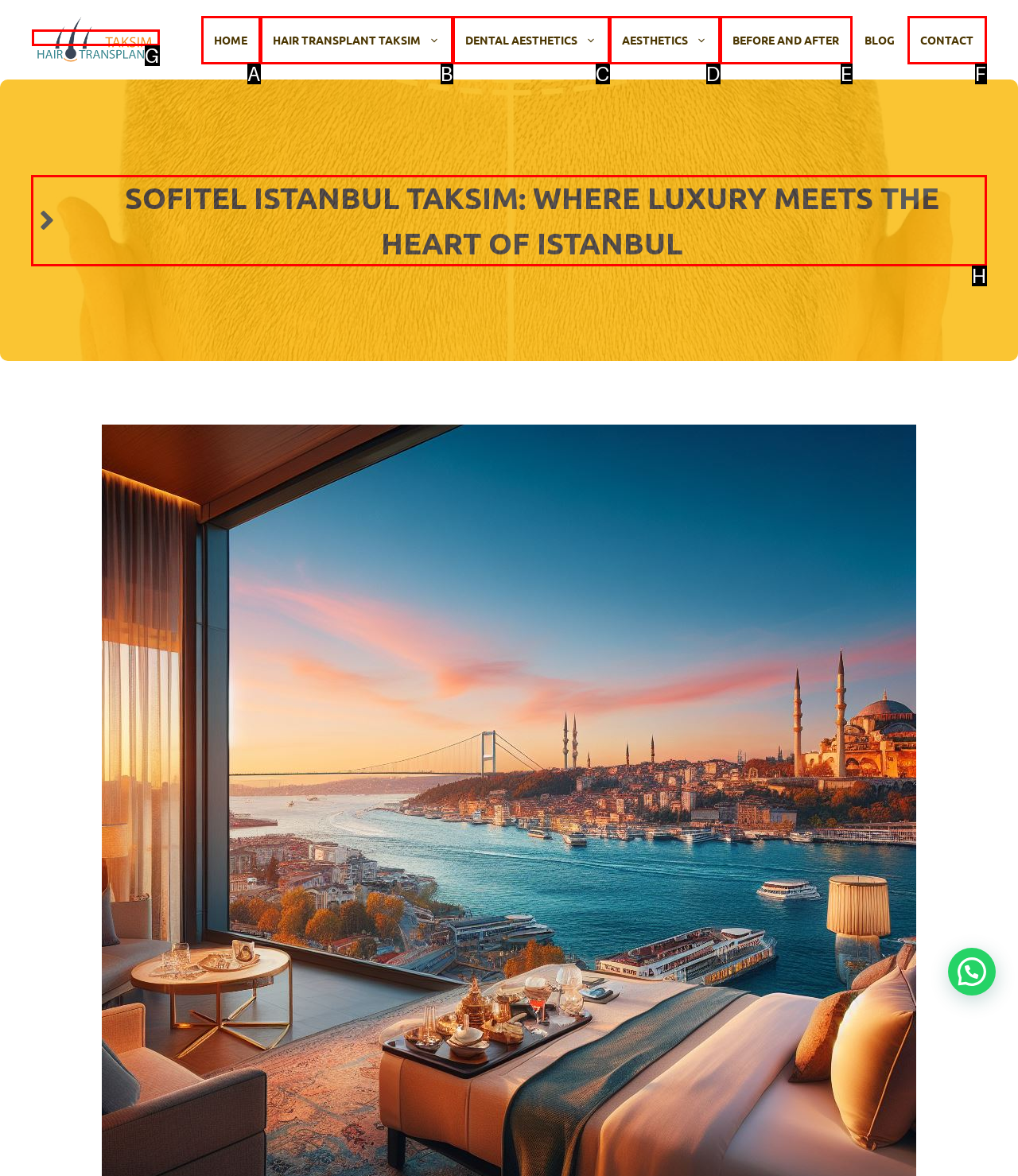Figure out which option to click to perform the following task: Read the SOFITEL ISTANBUL TAKSIM heading
Provide the letter of the correct option in your response.

H